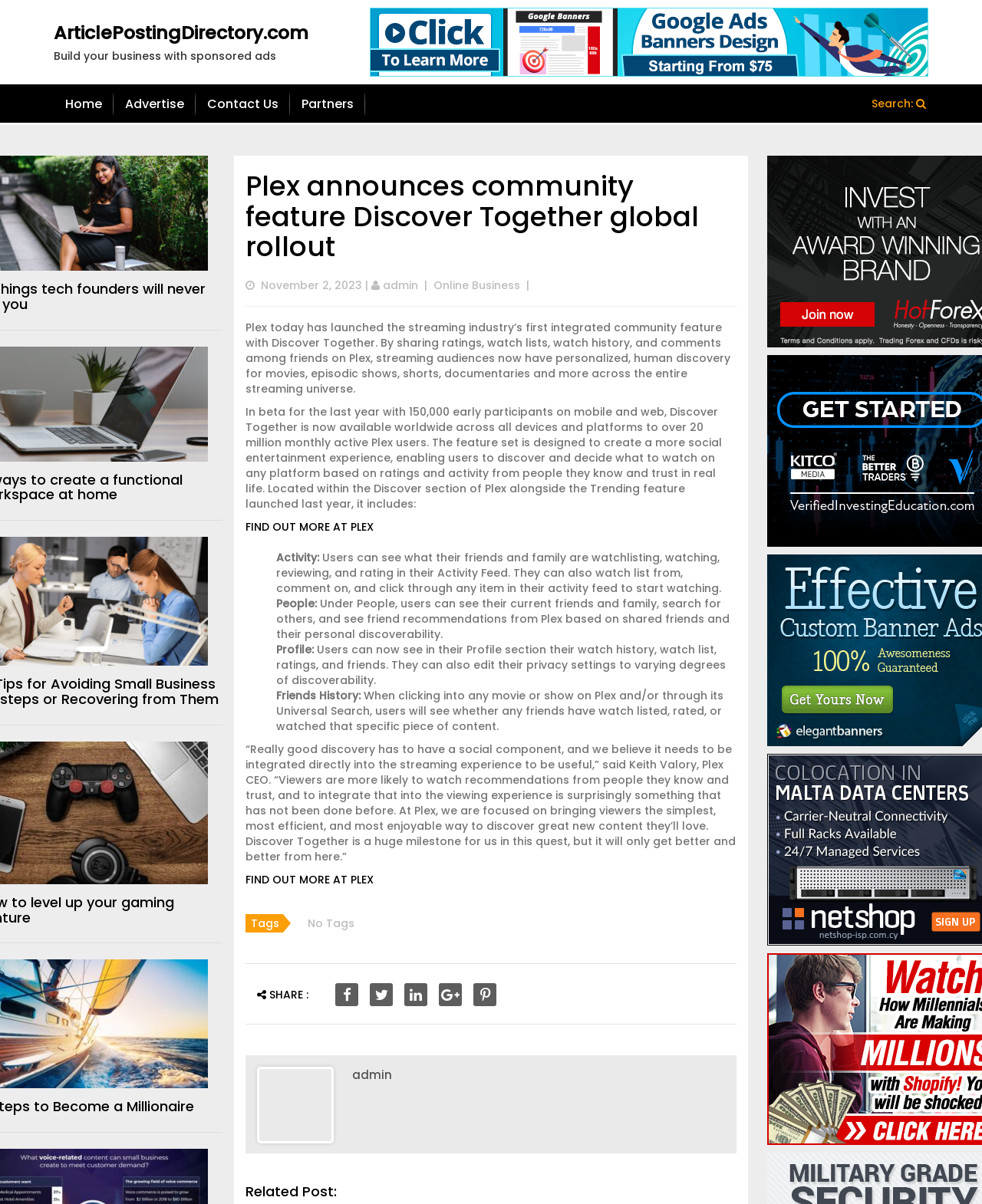Please locate the UI element described by "FIND OUT MORE AT PLEX" and provide its bounding box coordinates.

[0.25, 0.724, 0.38, 0.737]